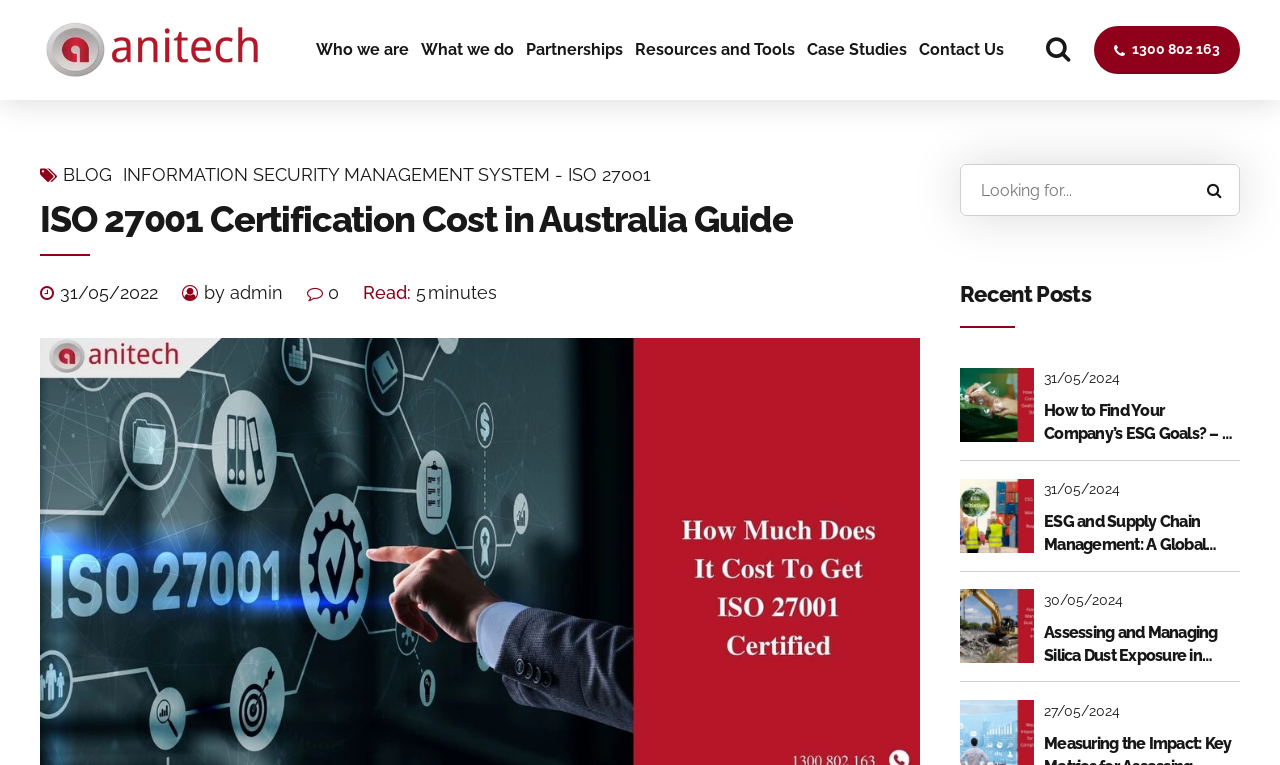Extract the primary heading text from the webpage.

ISO 27001 Certification Cost in Australia Guide